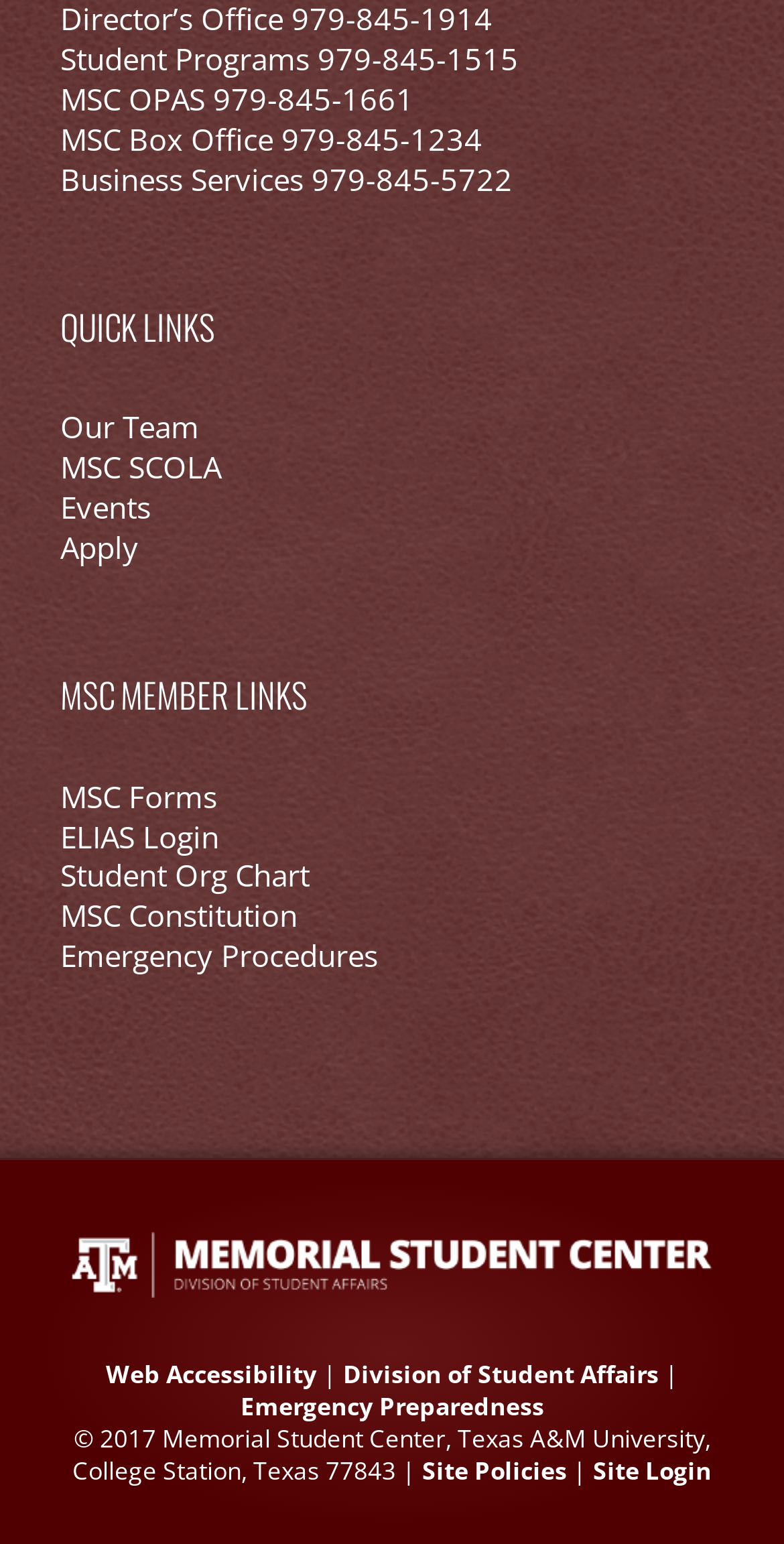Determine the bounding box coordinates of the region that needs to be clicked to achieve the task: "View Emergency Procedures".

[0.077, 0.606, 0.482, 0.632]